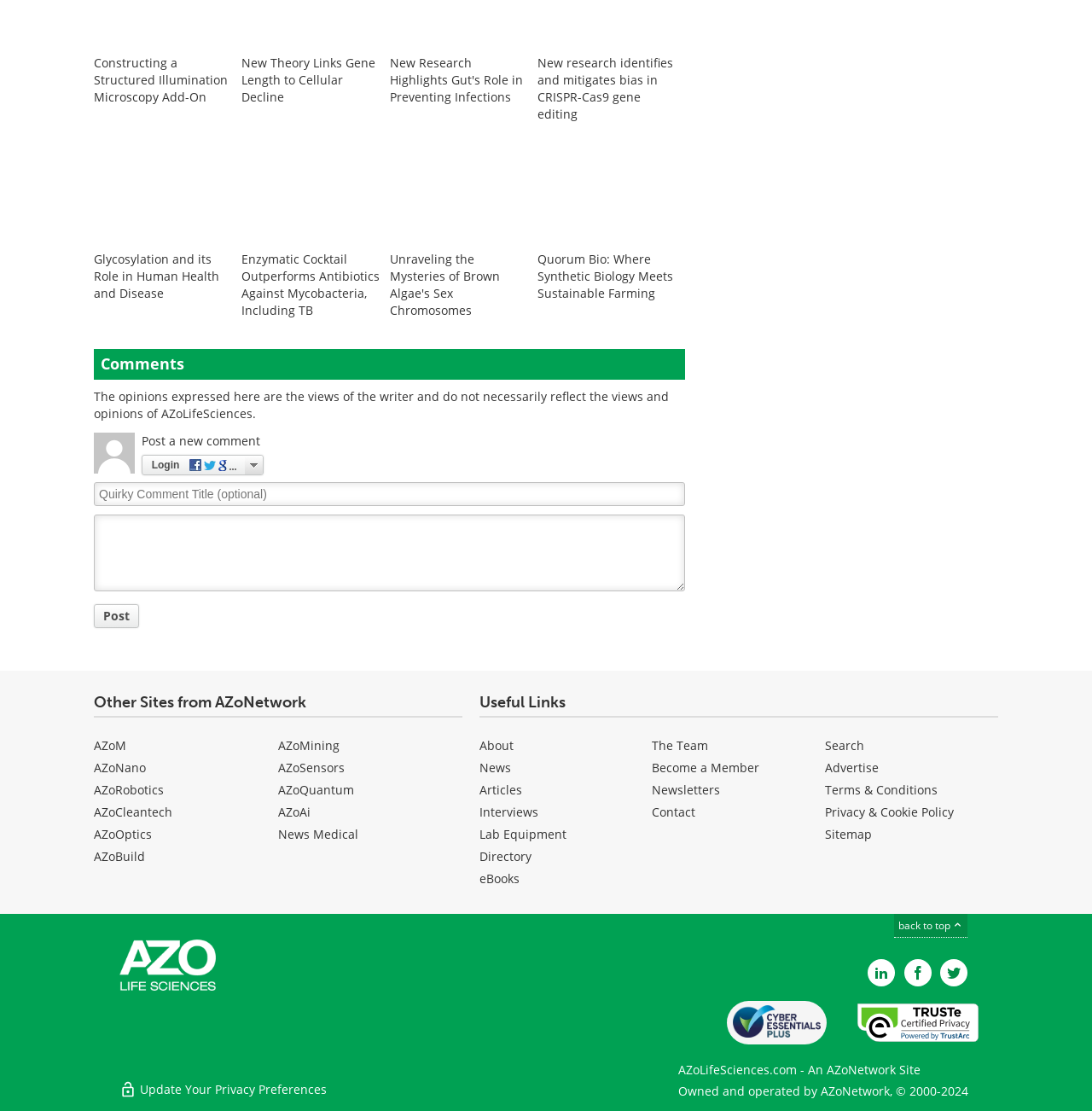Provide a brief response to the question below using a single word or phrase: 
What is the purpose of the textbox with the label 'Quirky Comment Title'?

To enter a comment title